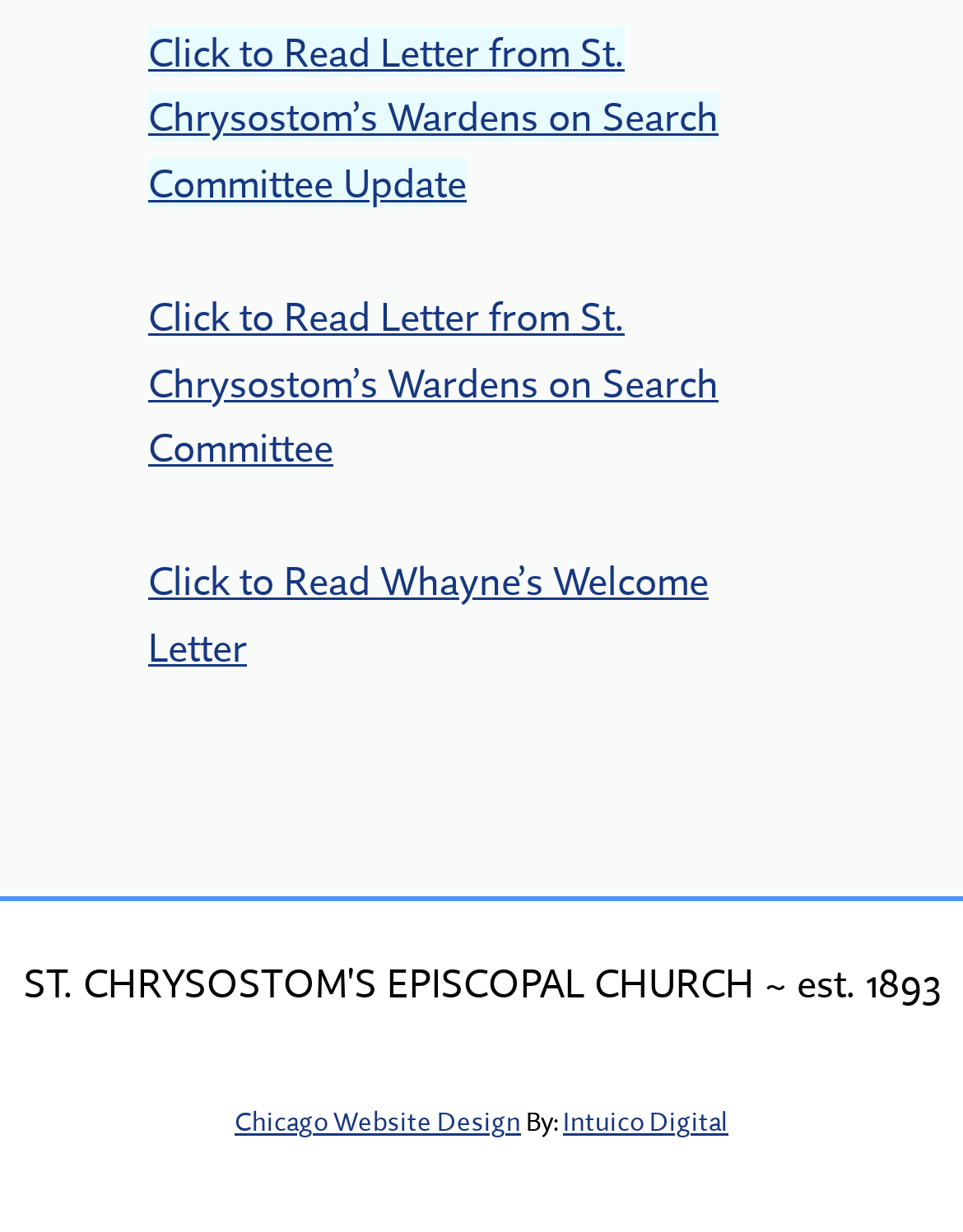Using the information shown in the image, answer the question with as much detail as possible: What is the layout of the links at the top?

By examining the bounding box coordinates of the links at the top, such as [0.154, 0.022, 0.746, 0.168] and [0.154, 0.237, 0.746, 0.383], we can see that the y1 and y2 values increase as we move down the list, indicating that the links are arranged vertically.